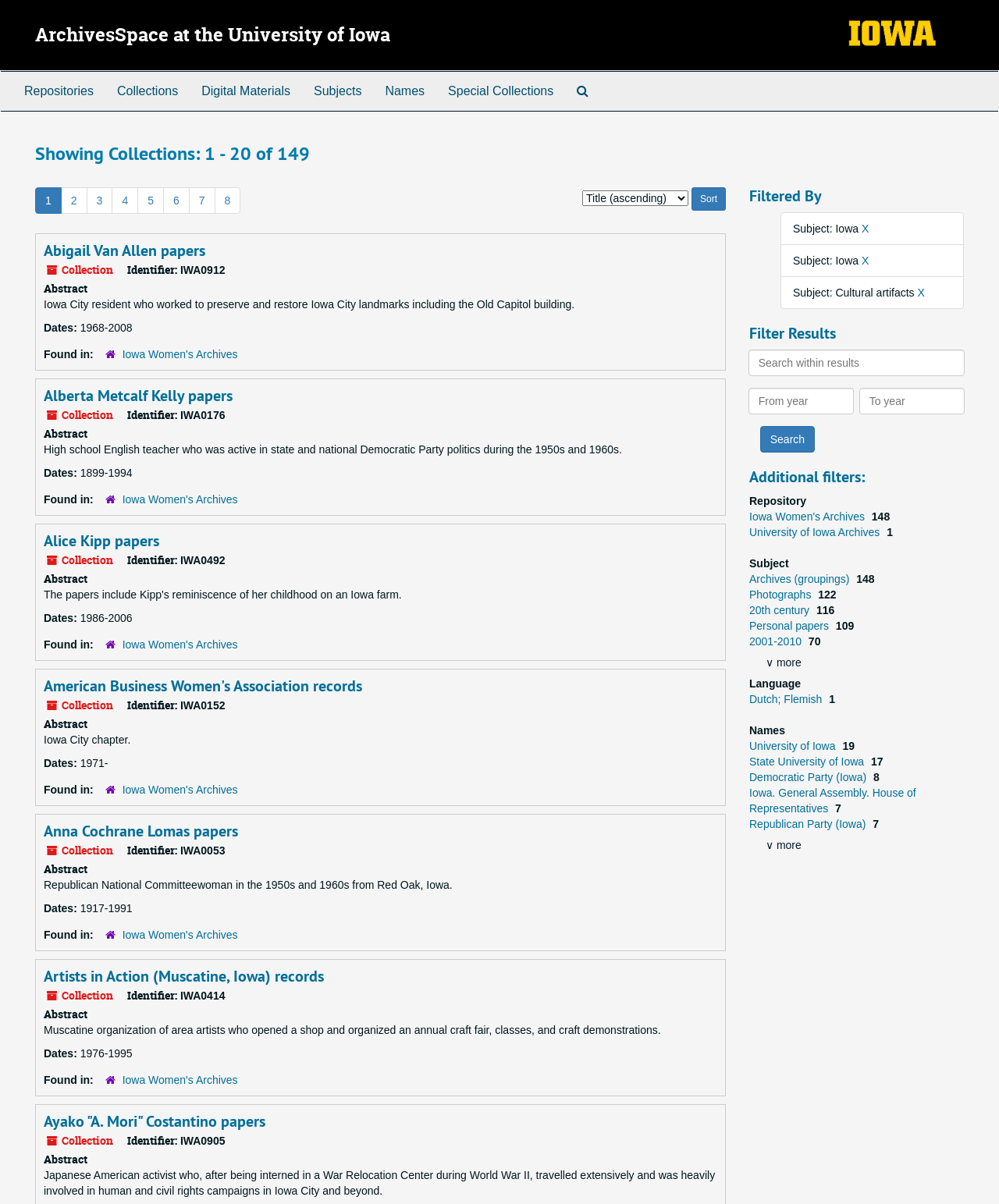Please identify the bounding box coordinates of the clickable element to fulfill the following instruction: "Go to page 2". The coordinates should be four float numbers between 0 and 1, i.e., [left, top, right, bottom].

[0.061, 0.156, 0.087, 0.178]